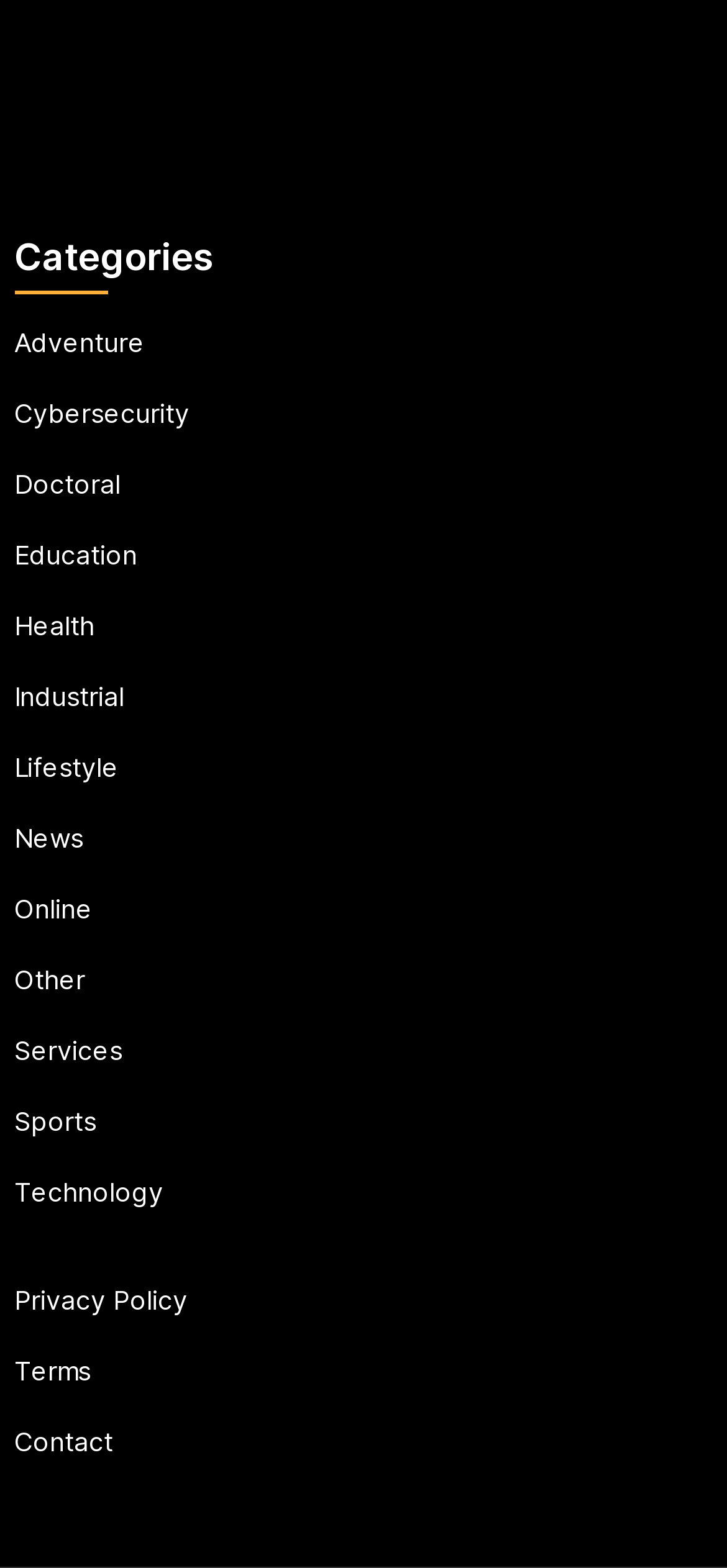Use a single word or phrase to answer the question: What is the last category listed?

Technology